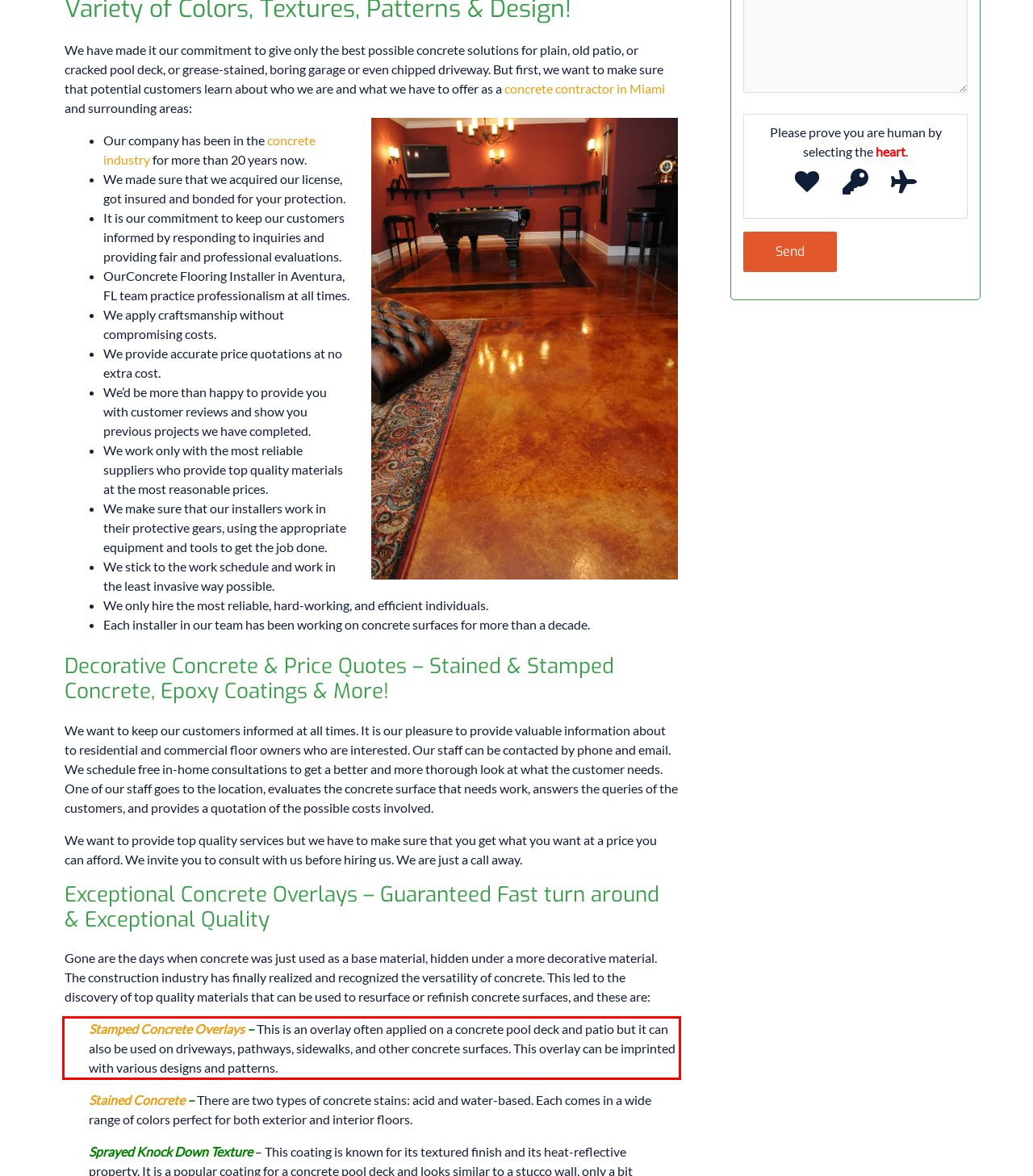Given a webpage screenshot, identify the text inside the red bounding box using OCR and extract it.

Stamped Concrete Overlays – This is an overlay often applied on a concrete pool deck and patio but it can also be used on driveways, pathways, sidewalks, and other concrete surfaces. This overlay can be imprinted with various designs and patterns.